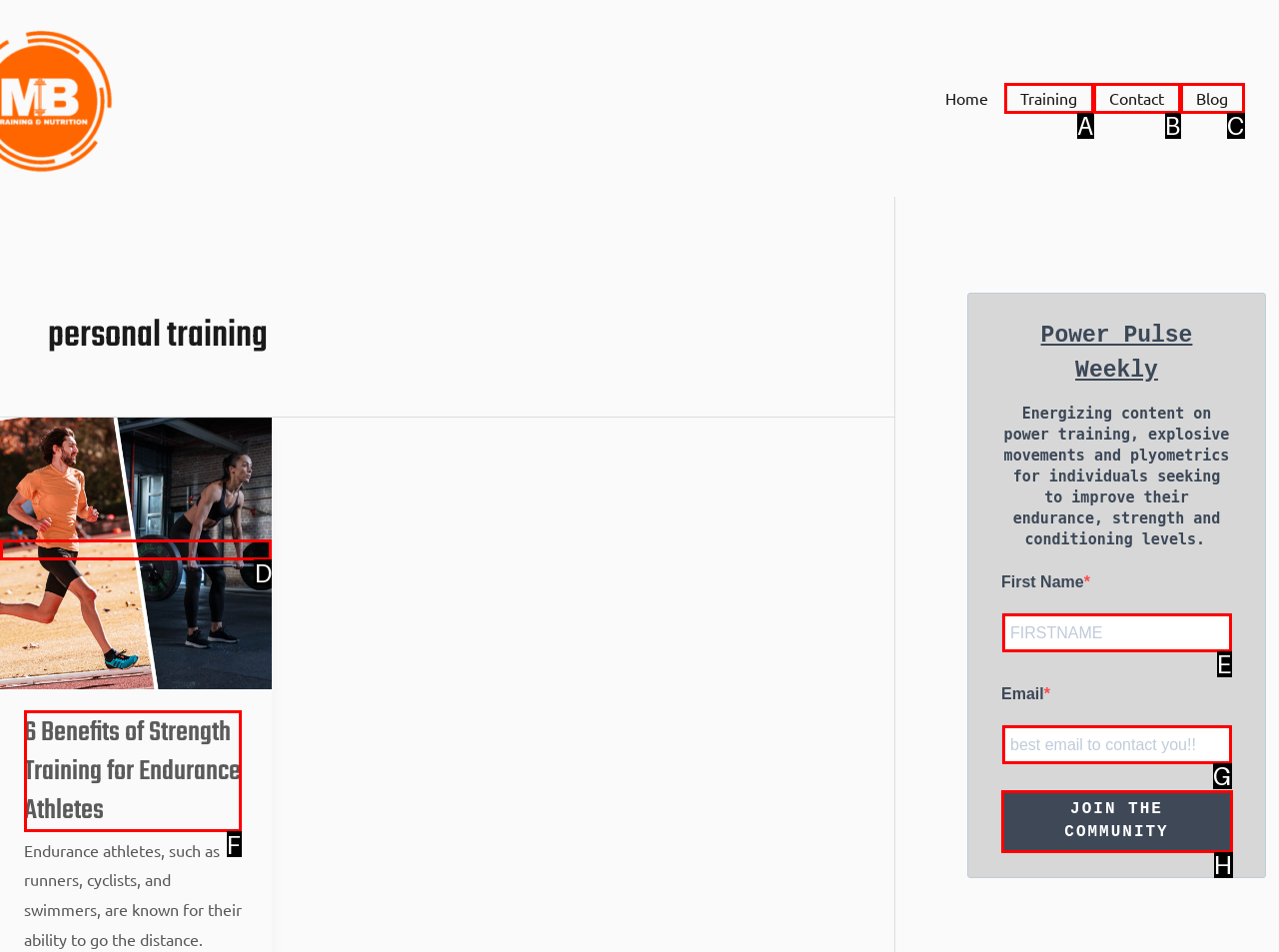Given the description: Join the Community, identify the HTML element that fits best. Respond with the letter of the correct option from the choices.

H